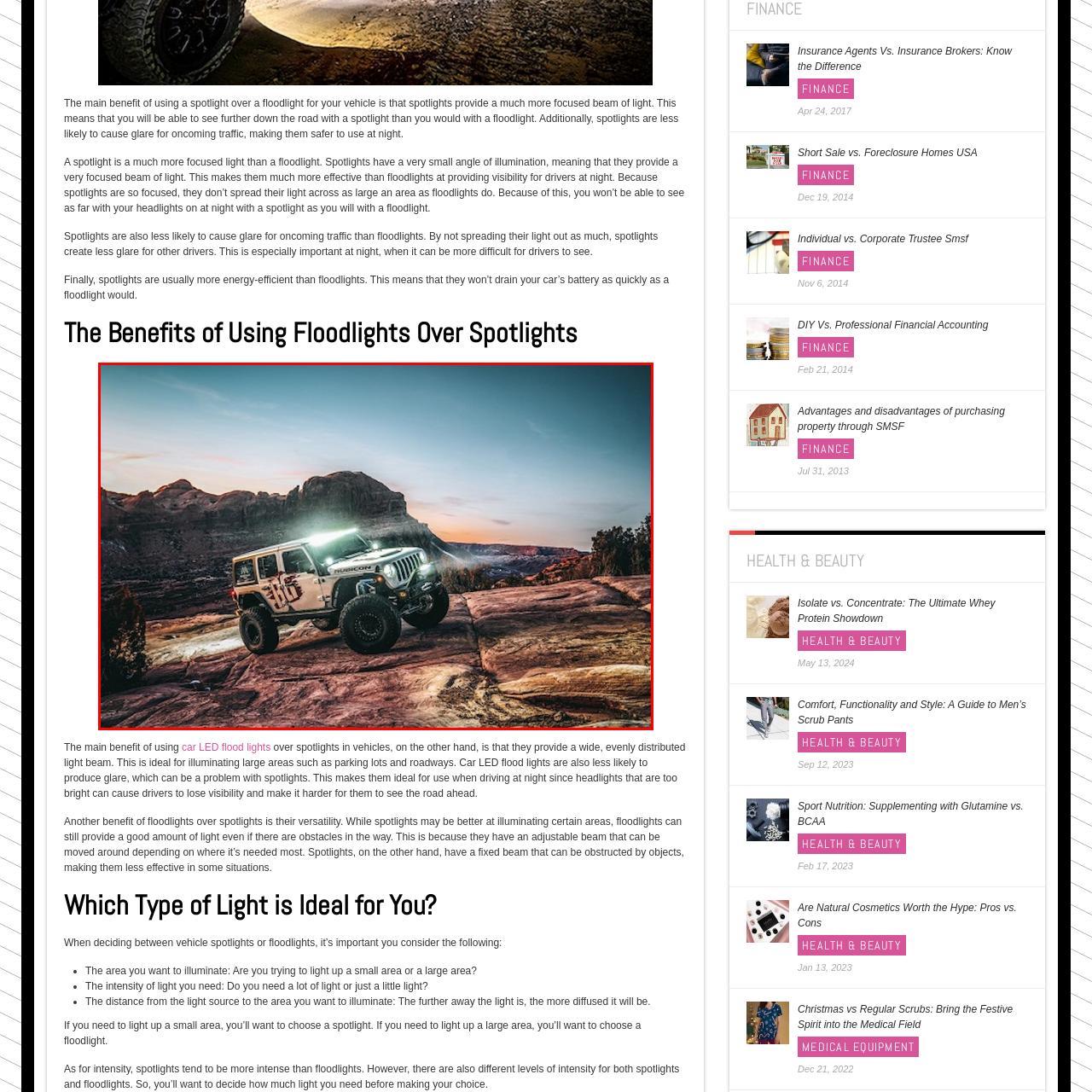Explain in detail what is happening in the red-marked area of the image.

The image depicts a rugged off-road vehicle, specifically a Jeep Wrangler, positioned on rocky terrain against a breathtaking backdrop of mountains at sunset. The vehicle is equipped with prominent LED floodlights mounted on the front, illuminating the surrounding area, showcasing its capability to provide a wide, evenly distributed beam of light. This feature is particularly advantageous for off-road adventures, where visibility is crucial. The combination of the vehicle's robust design and the dramatic natural landscape emphasizes its readiness for exploration and highlights the practicality of using floodlights to ensure safety and enhance visibility in challenging environments.